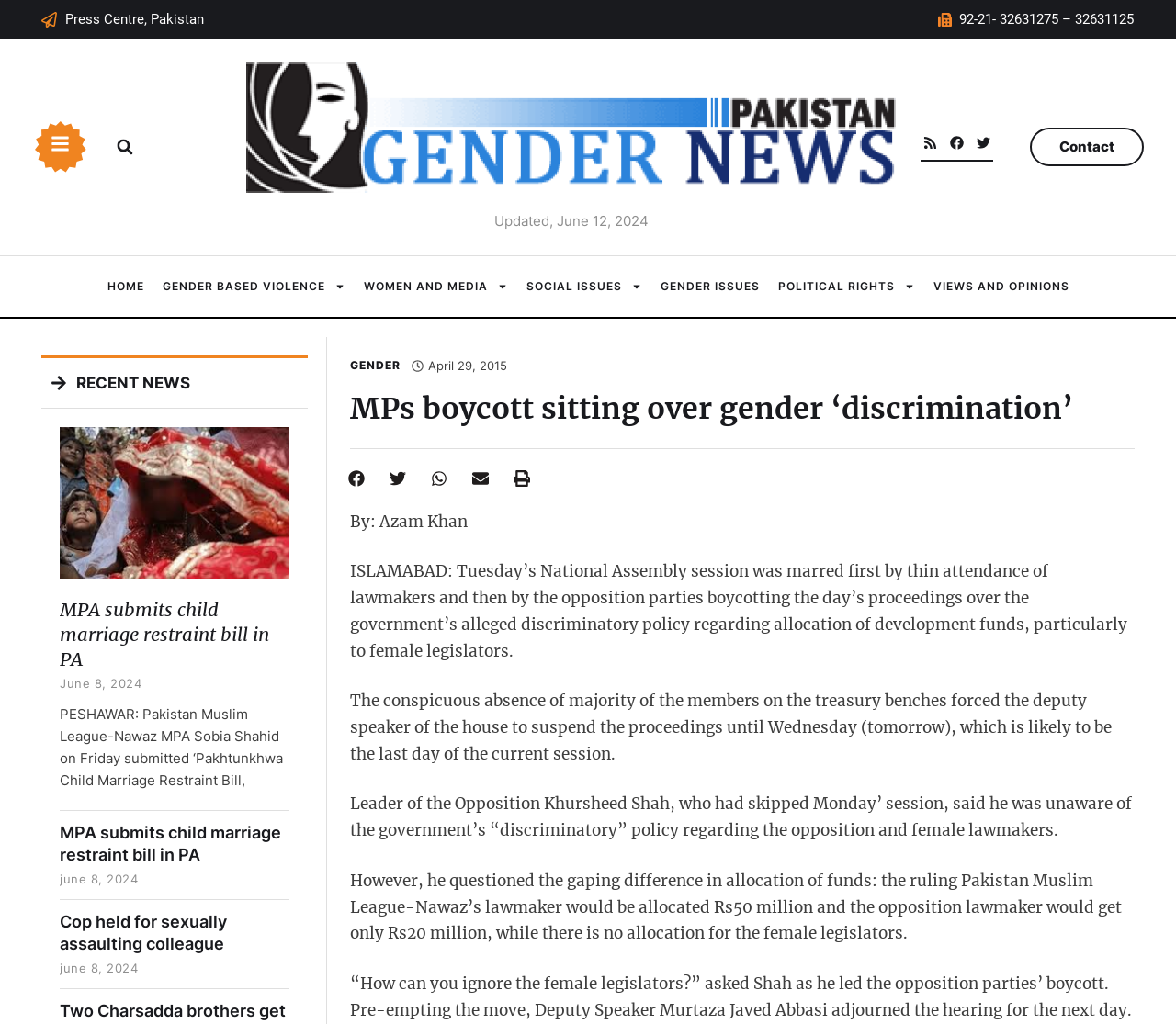Bounding box coordinates must be specified in the format (top-left x, top-left y, bottom-right x, bottom-right y). All values should be floating point numbers between 0 and 1. What are the bounding box coordinates of the UI element described as: Political Rights

[0.654, 0.259, 0.786, 0.3]